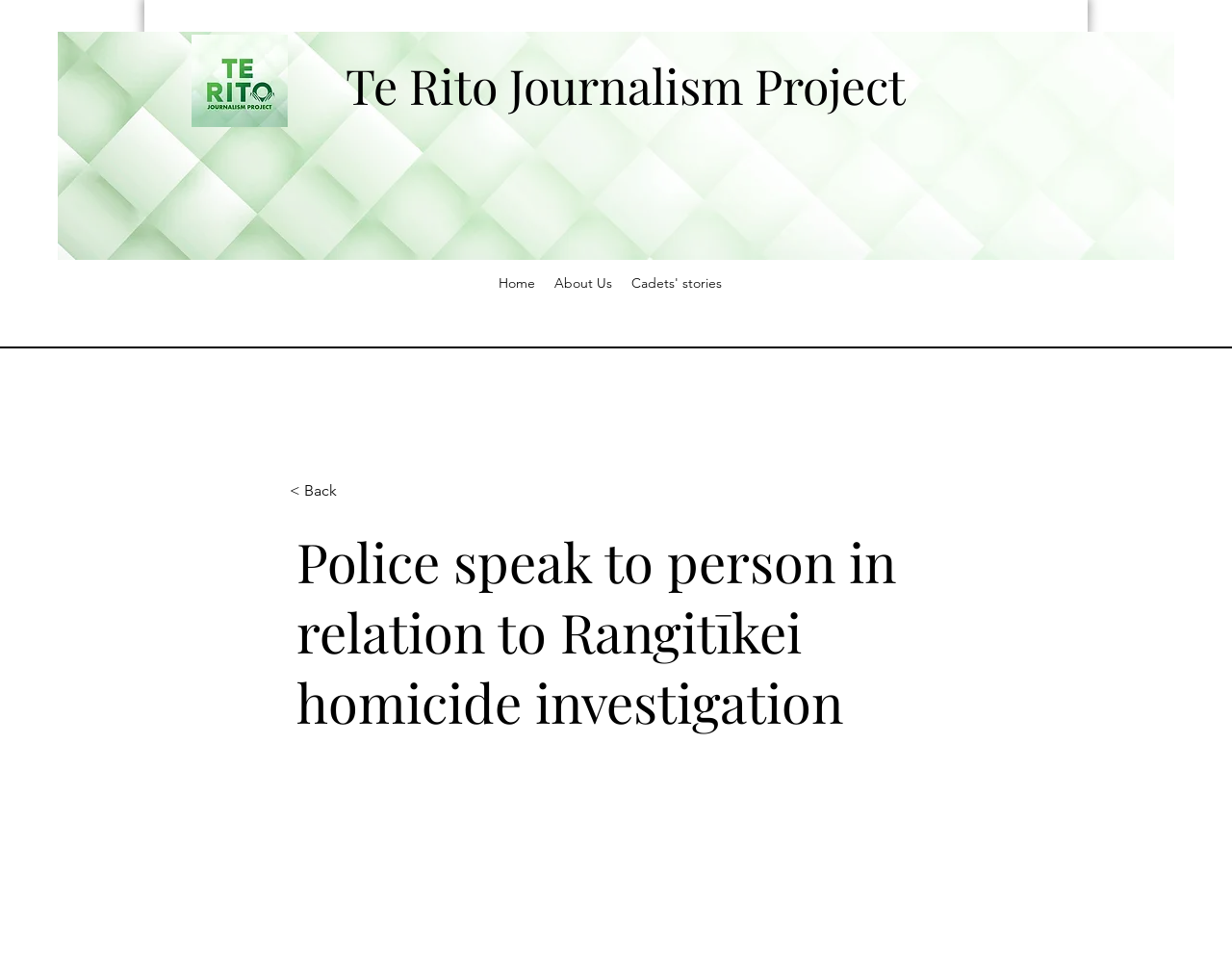Please give a one-word or short phrase response to the following question: 
What is the direction of the link '< Back'?

Back